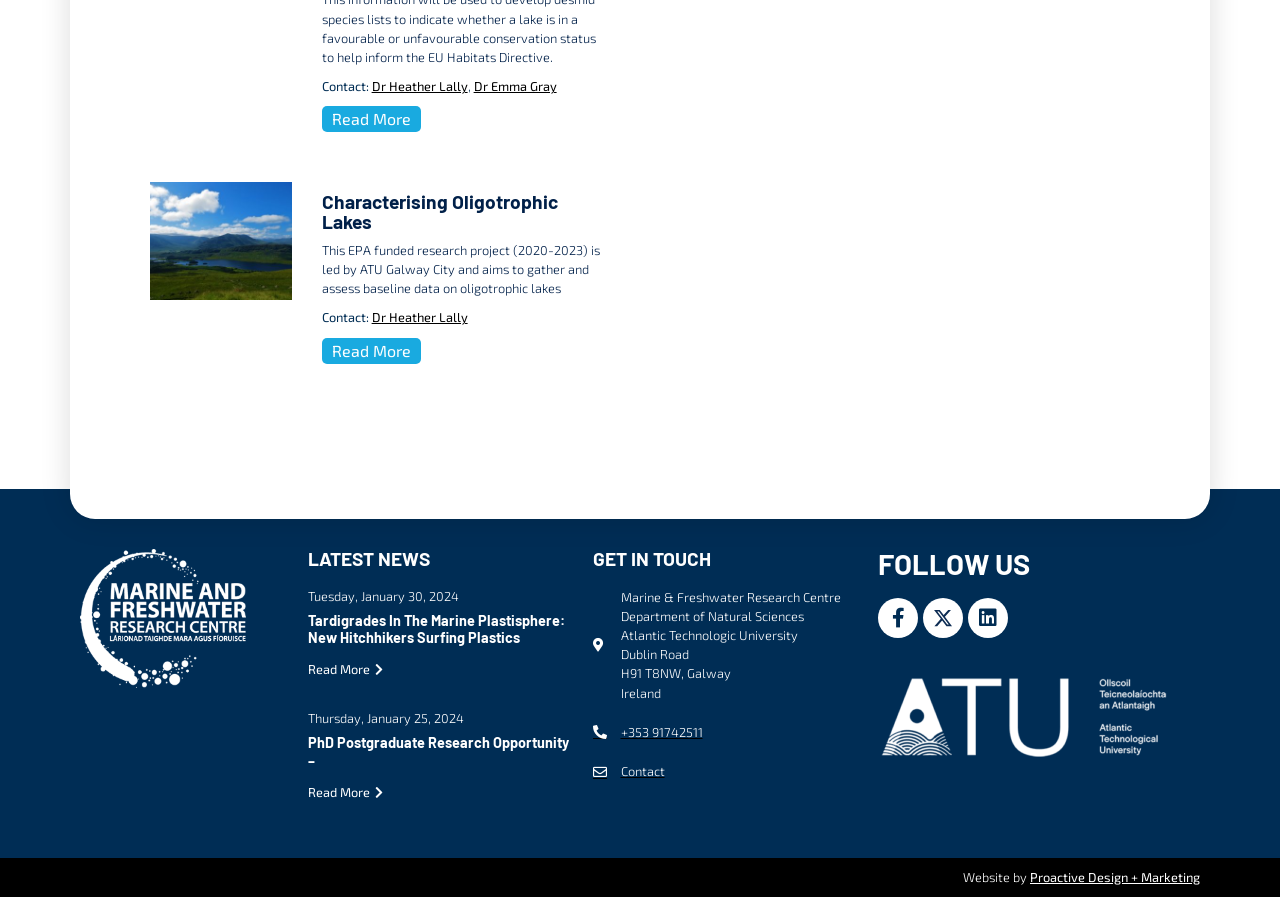Please provide a one-word or phrase answer to the question: 
What is the name of the university?

Atlantic Technologic University